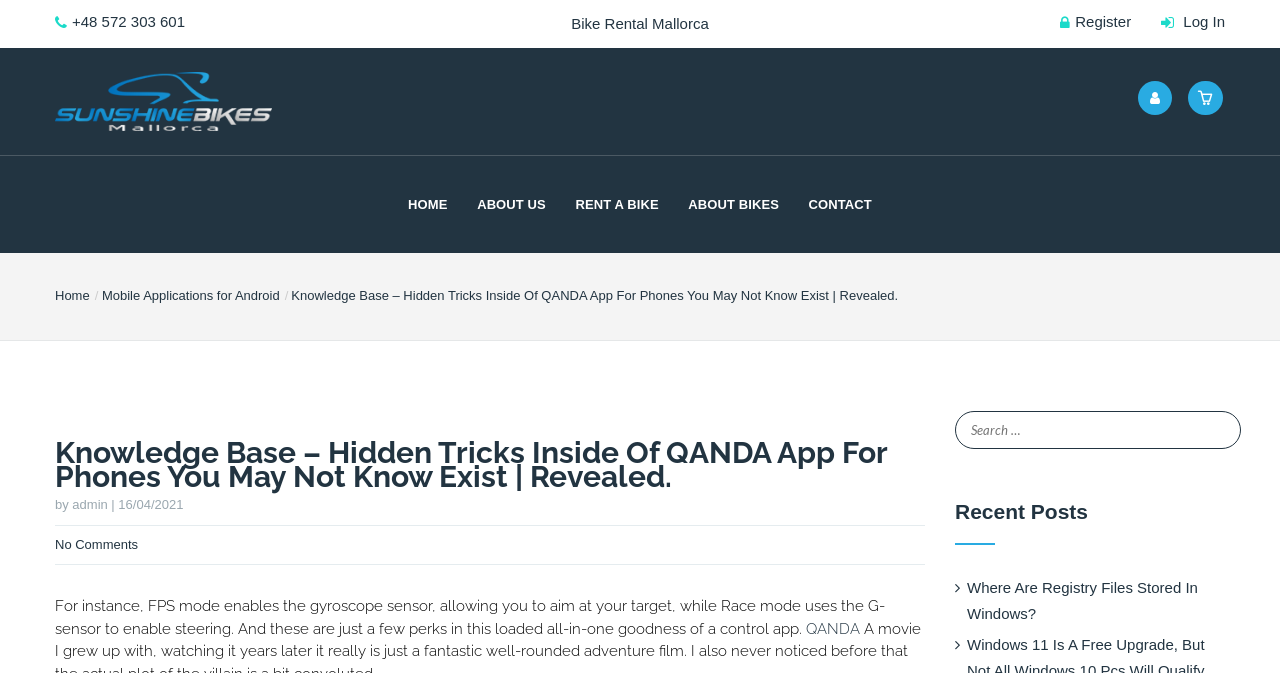Pinpoint the bounding box coordinates of the clickable element to carry out the following instruction: "Perform a new search."

None